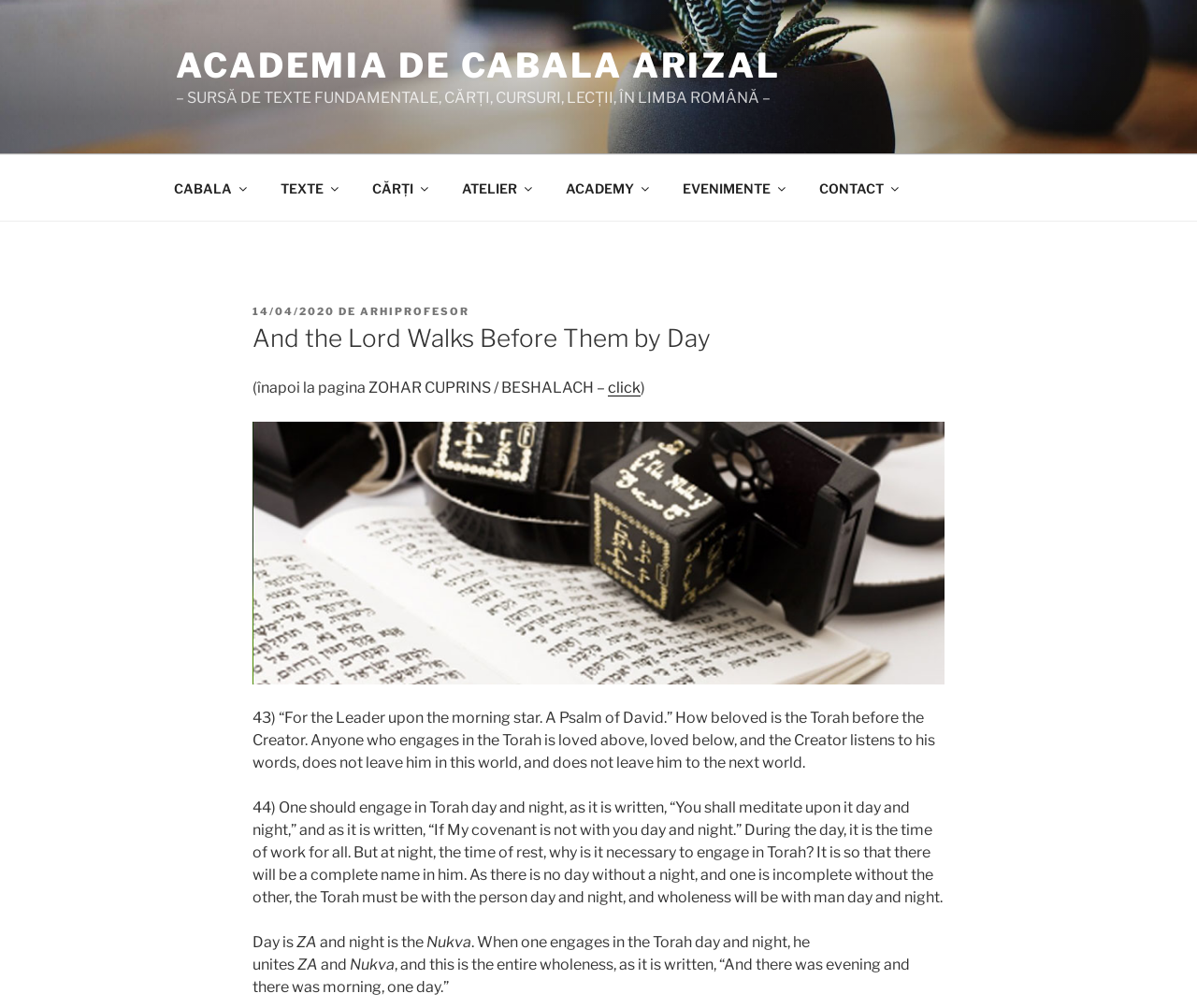Pinpoint the bounding box coordinates of the clickable element needed to complete the instruction: "Check the 'About IslandNow' page". The coordinates should be provided as four float numbers between 0 and 1: [left, top, right, bottom].

None